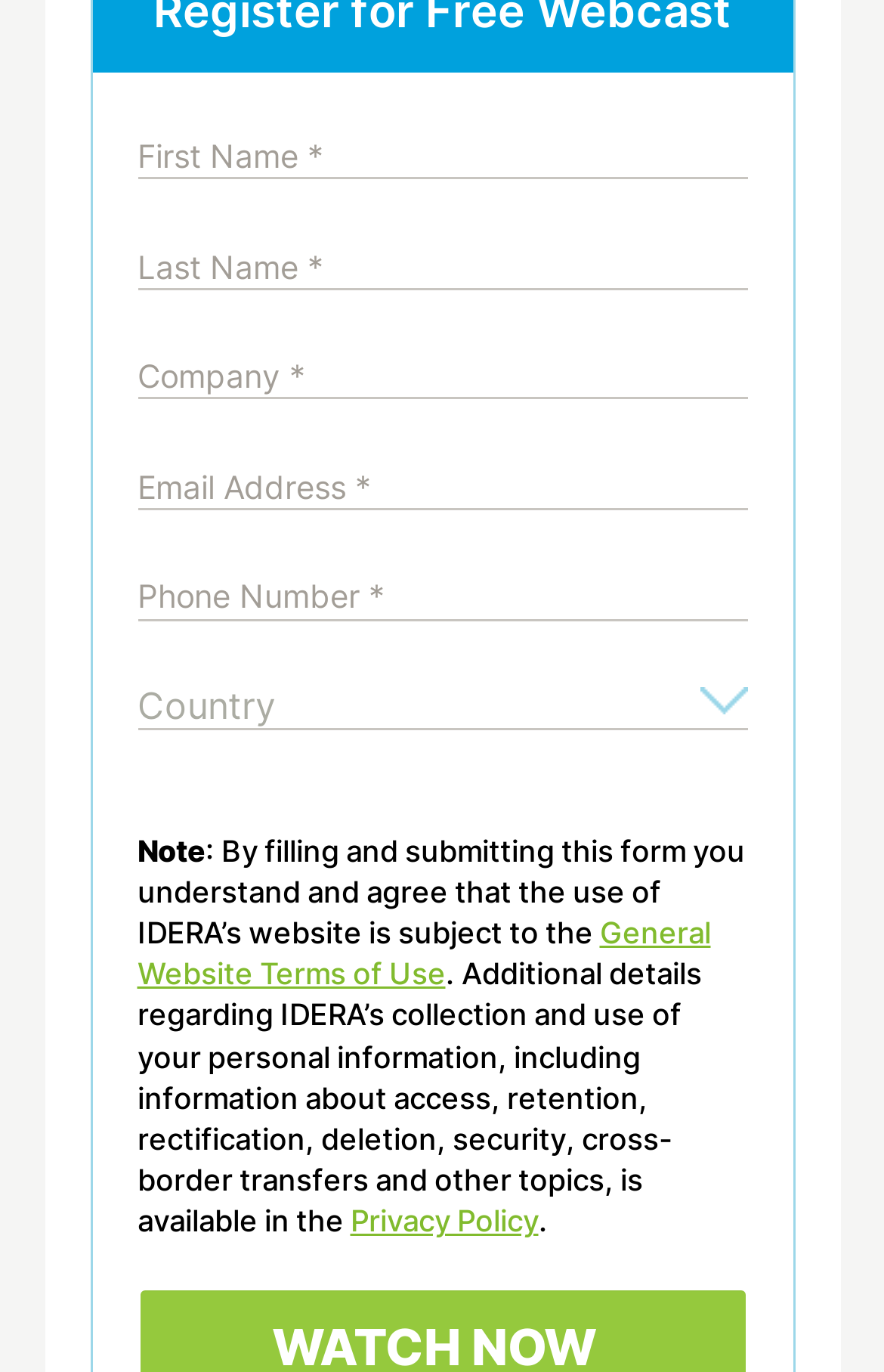Please specify the bounding box coordinates of the area that should be clicked to accomplish the following instruction: "Go to News". The coordinates should consist of four float numbers between 0 and 1, i.e., [left, top, right, bottom].

None